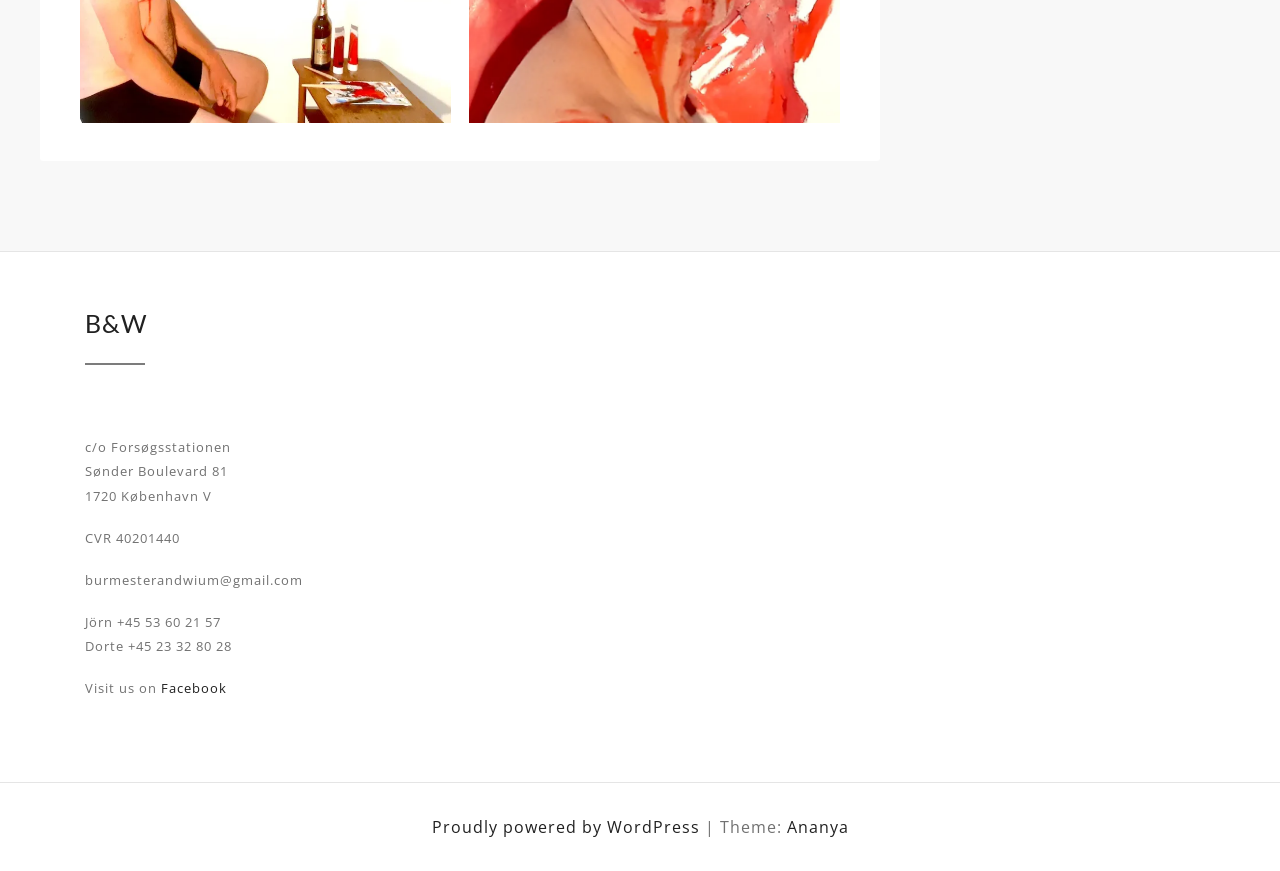Locate and provide the bounding box coordinates for the HTML element that matches this description: "Ananya".

[0.614, 0.937, 0.663, 0.962]